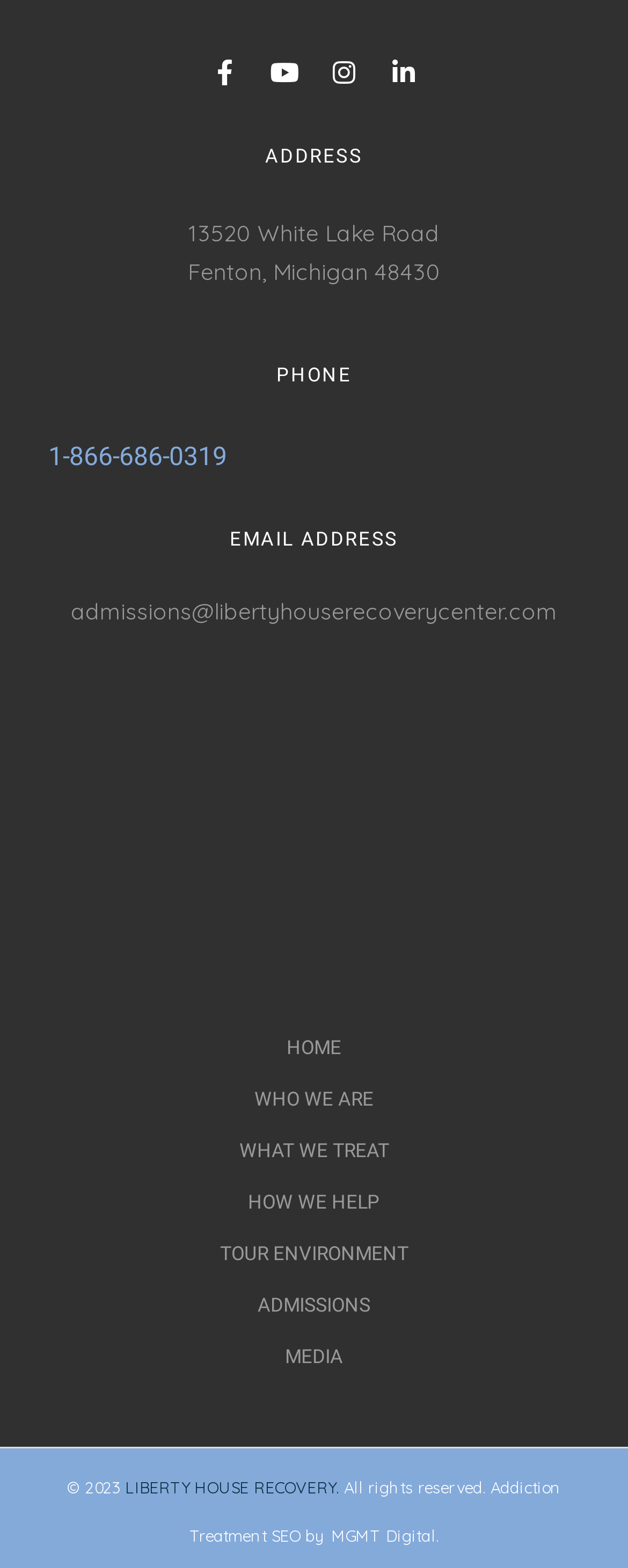Give a concise answer using only one word or phrase for this question:
What is the address of Liberty House Recovery Center?

13520 White Lake Road, Fenton, Michigan 48430